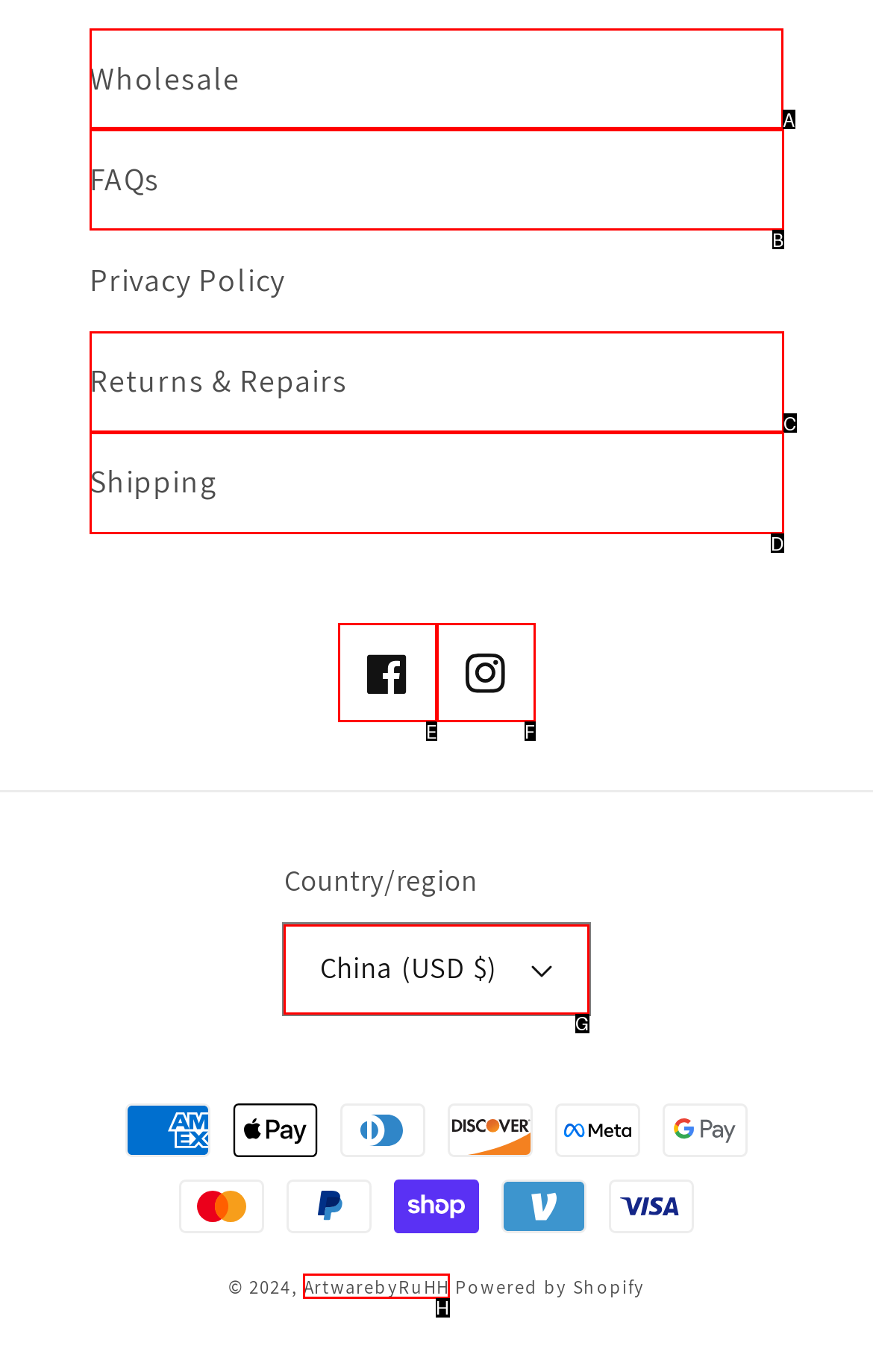Determine the appropriate lettered choice for the task: Click on Wholesale. Reply with the correct letter.

A